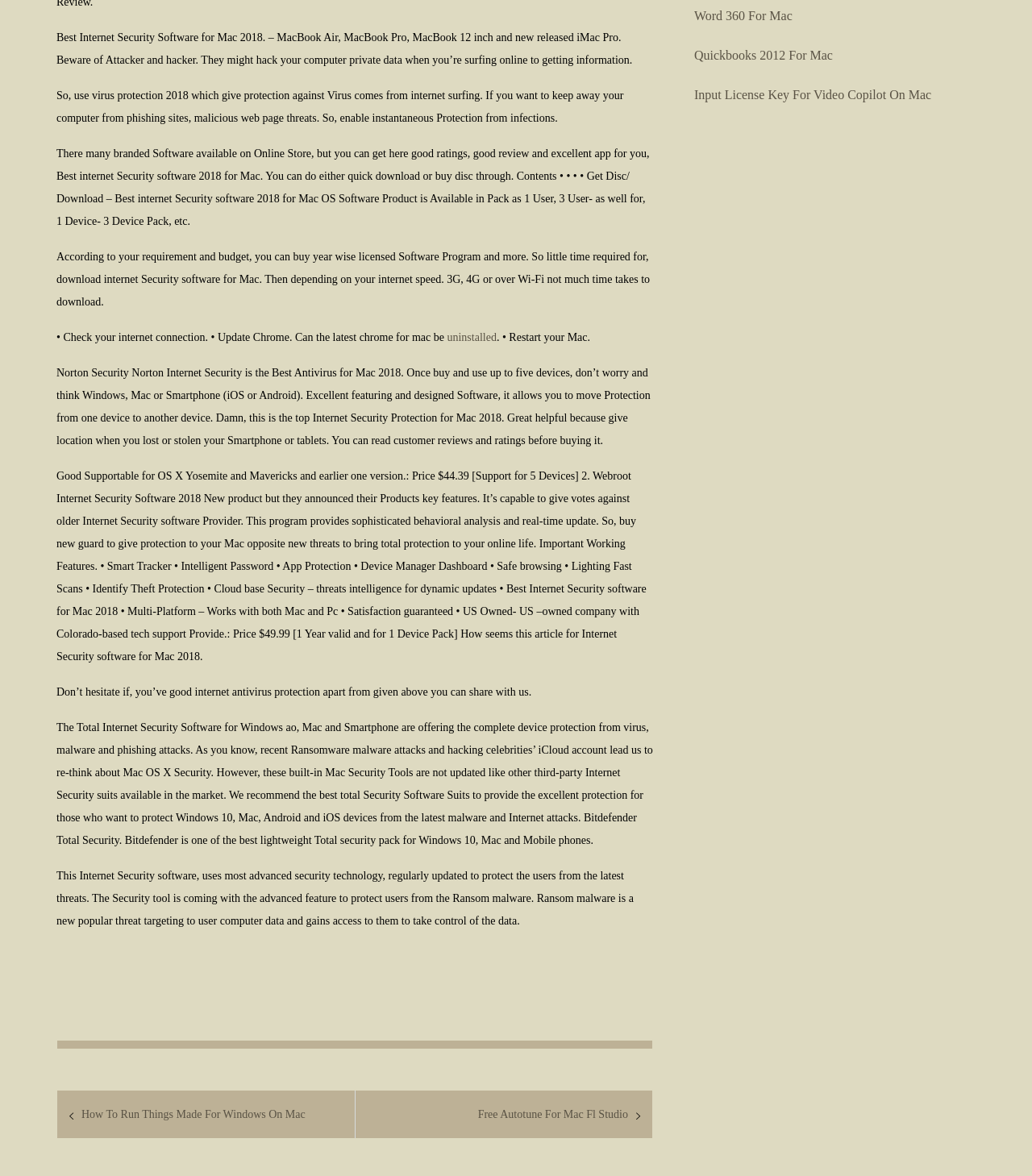Identify the bounding box of the UI element that matches this description: "Quickbooks 2012 For Mac".

[0.673, 0.041, 0.807, 0.052]